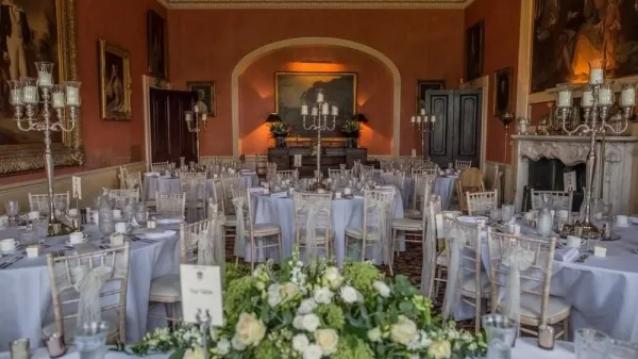Detail everything you observe in the image.

The image captures an elegantly set dining room, ideal for weddings and special occasions. The space features beautifully arranged round tables draped in soft, light-colored tablecloths, each garnished with delicate tableware. Crystal-clear glasses and gleaming silverware reflect the warm lighting, enhancing the sophisticated ambiance.

The room is adorned with rich, warm-colored walls and decorated with classic artwork, adding a touch of sophistication. Tall candelabras atop each table not only provide illumination but also serve as stunning centerpieces. In the background, a large painting hangs above a wooden sideboard, further contributing to the room's opulent decor.

The overall atmosphere is one of refined elegance, perfectly suited for a grand feast, where guests can enjoy a meticulously crafted menu featuring a variety of delectable options, promising a memorable dining experience.